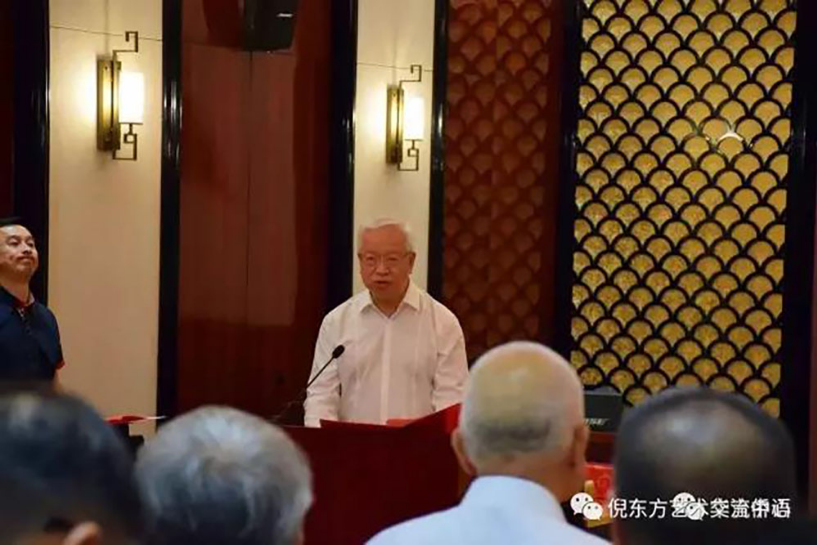Please study the image and answer the question comprehensively:
What is behind the speaker?

Behind the speaker, there is a backdrop featuring decorative motifs that enhance the room's elegance, creating a suitable setting for meaningful discussions, as described in the caption.